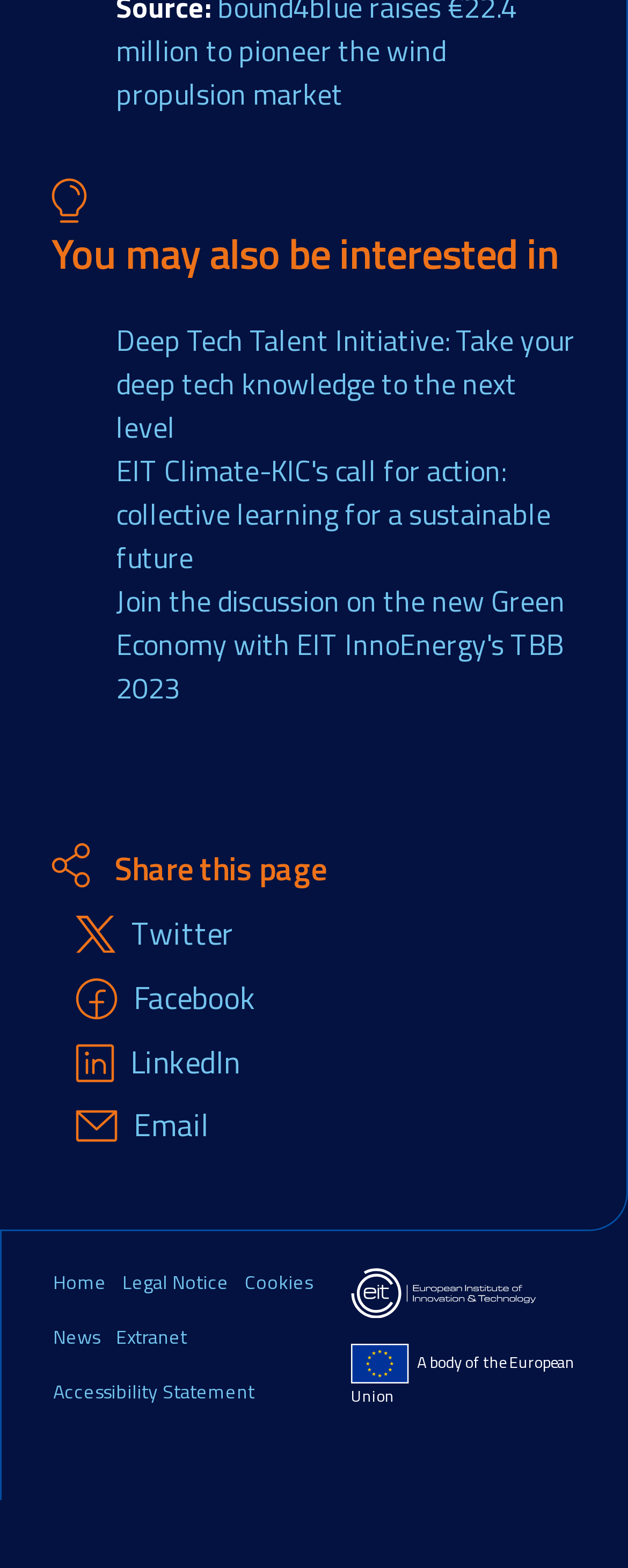Answer the question with a single word or phrase: 
How many images are there in the webpage?

7